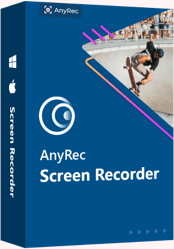Create an extensive and detailed description of the image.

The image showcases the packaging for the AnyRec Screen Recorder, designed for capturing various digital activities such as gameplay, meetings, and webinars. The box prominently features the AnyRec logo alongside the title "Screen Recorder" in bold text. 

A dynamic image of a skateboarder executing a trick adds a visually engaging element, emphasizing the product's suitability for recording fast-paced action. The design, with its blue background and vibrant accents, conveys a modern and user-friendly technology feel. This software aims to provide an efficient, watermark-free recording experience, making it ideal for both beginners and experienced users seeking to easily document their screen activities.